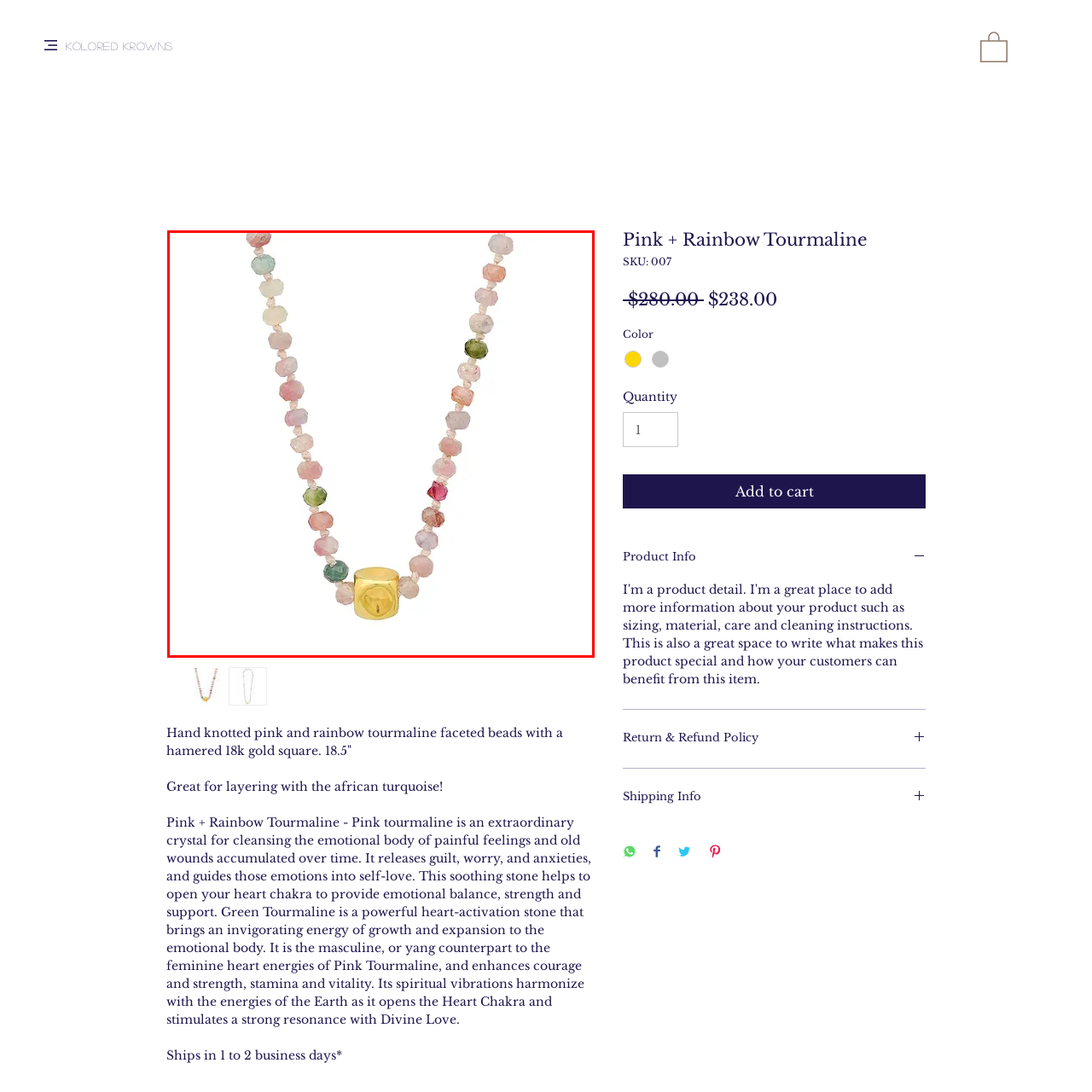Please provide a comprehensive caption for the image highlighted in the red box.

This striking necklace features hand-knotted pink and rainbow tourmaline faceted beads, artfully arranged and complemented by a hammered 18k gold square centerpiece. The vibrant, multicolored stones transition beautifully from pink to green, showcasing the natural beauty and unique qualities of tourmaline. Measuring 18.5 inches, the necklace is perfect for layering, particularly with other pieces like an African turquoise necklace. 

Known for its emotional healing properties, pink tourmaline is believed to cleanse the emotional body of painful feelings and old wounds, guiding emotions towards self-love and balance. The green tourmaline adds an invigorating energy and enhances courage, making this piece not just a stunning accessory but also a source of strength and support. Ideal for both casual and formal occasions, this necklace is a stylish and meaningful addition to any jewelry collection. 

Additionally, this item ships within 1 to 2 business days, making it a convenient choice for those looking to enhance their wardrobe quickly. Priced at $280.00, it reflects a blend of elegance and emotional resonance, suitable for anyone who appreciates fine jewelry with a purpose.